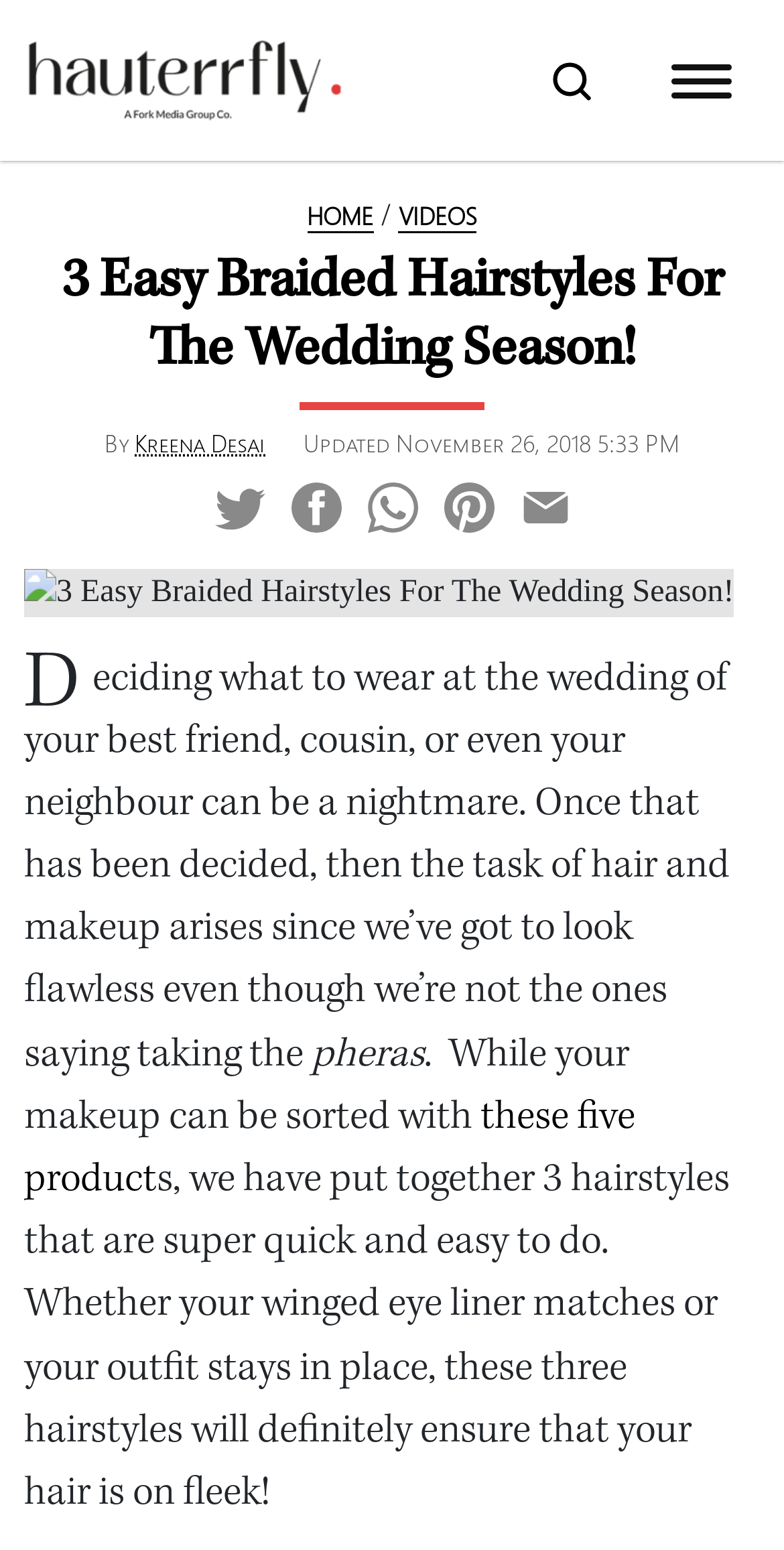Identify the bounding box coordinates for the element you need to click to achieve the following task: "Click the Hauterrfly logo". Provide the bounding box coordinates as four float numbers between 0 and 1, in the form [left, top, right, bottom].

[0.031, 0.021, 0.441, 0.082]